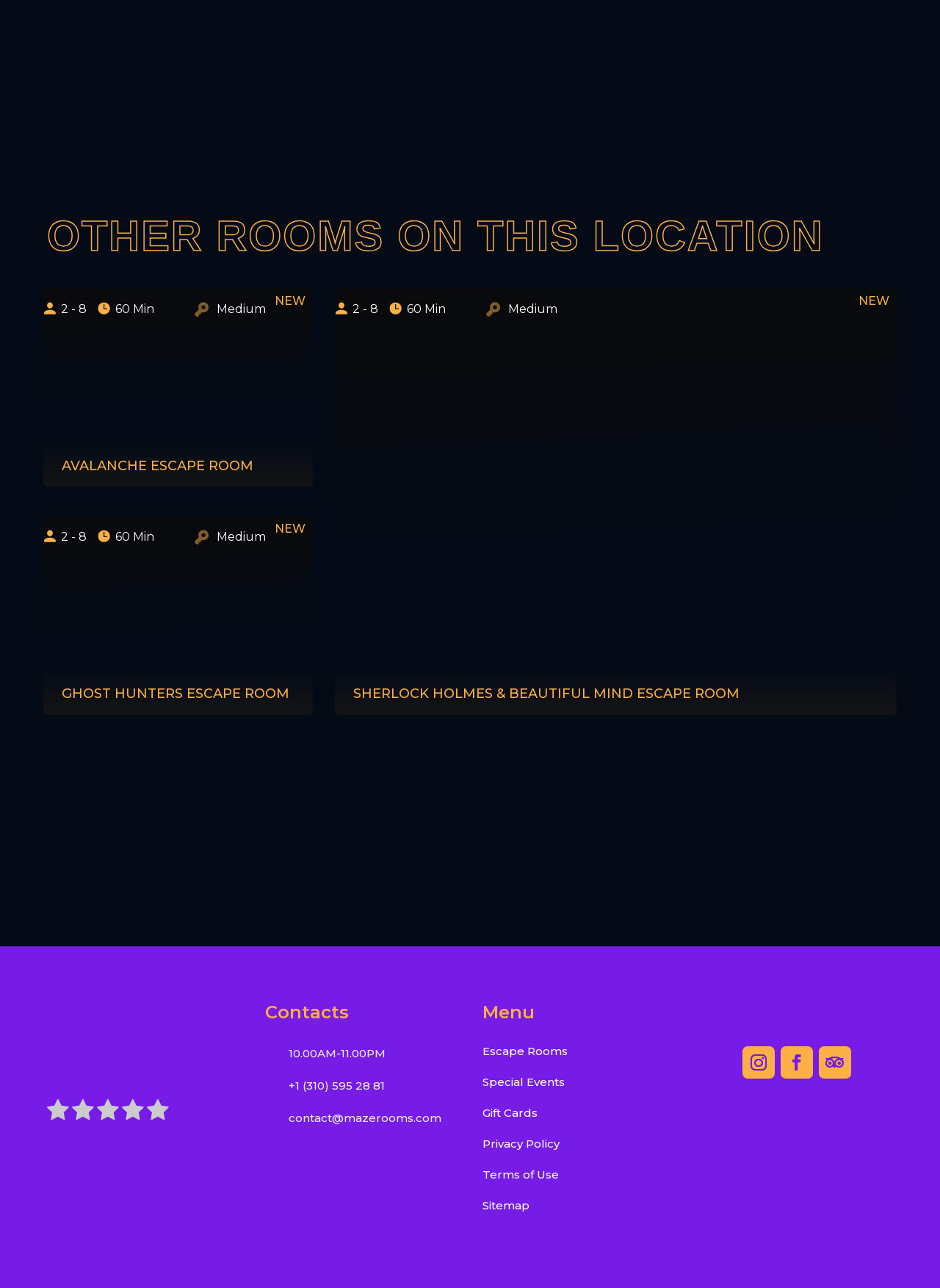What is the phone number of Maze Rooms Los Angeles?
Please answer the question with a single word or phrase, referencing the image.

+1 (310) 595 28 81